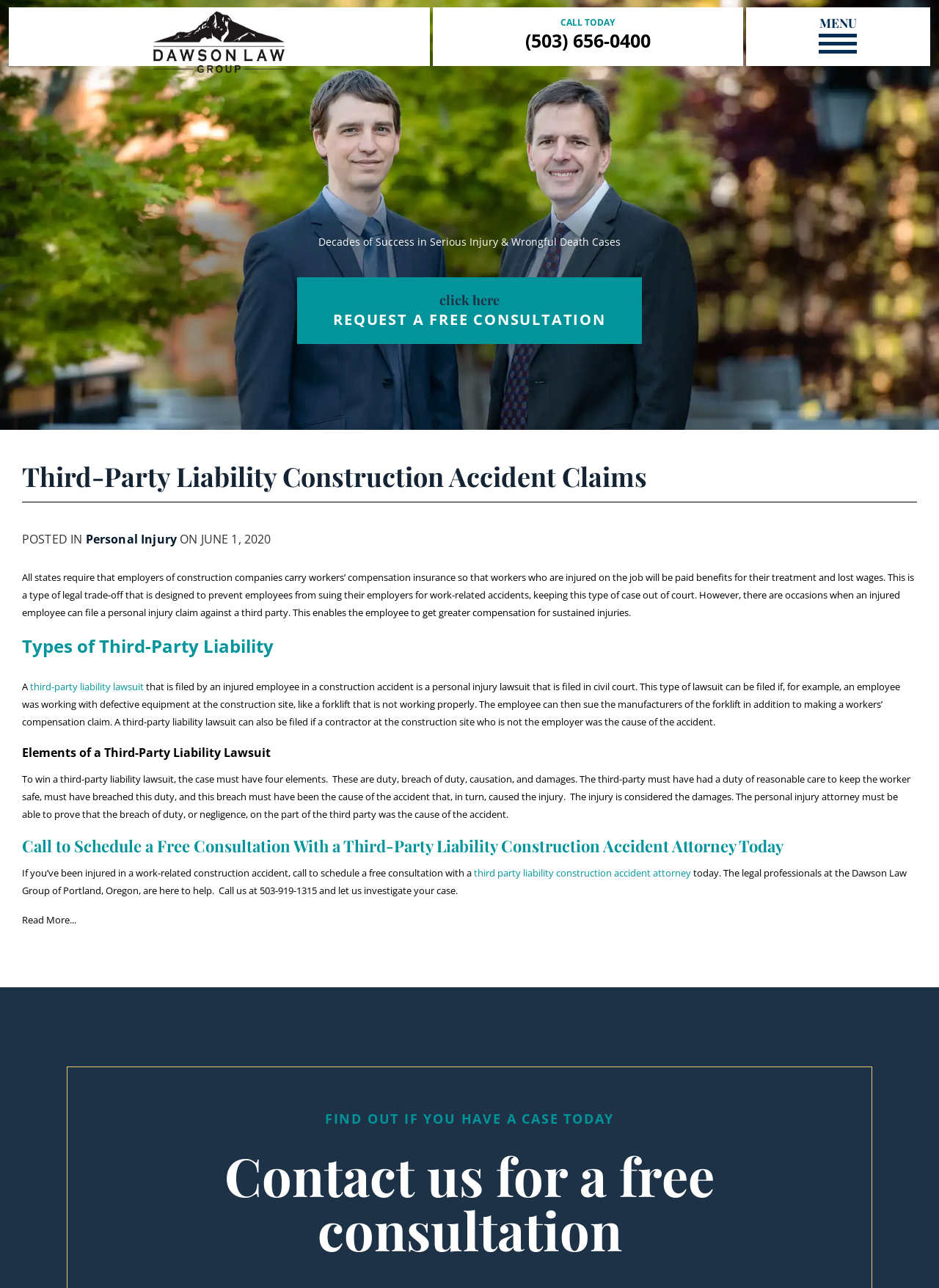Please provide a detailed answer to the question below by examining the image:
What should an injured employee do after a construction accident?

The webpage advises that if an employee has been injured in a work-related construction accident, they should call to schedule a free consultation with a third-party liability construction accident attorney to investigate their case.